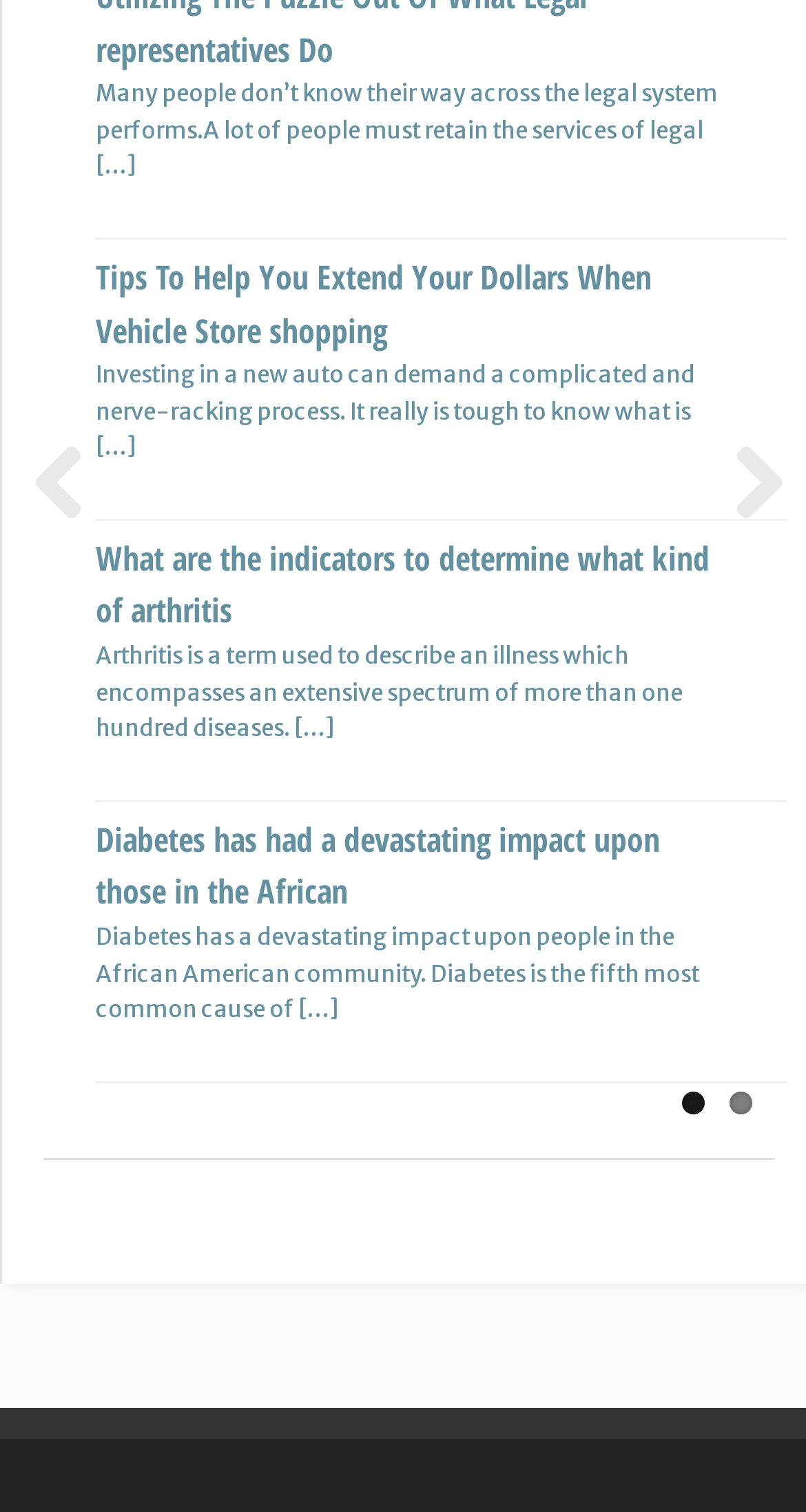Identify the bounding box coordinates of the clickable section necessary to follow the following instruction: "Go to the next page". The coordinates should be presented as four float numbers from 0 to 1, i.e., [left, top, right, bottom].

[0.872, 0.277, 0.974, 0.359]